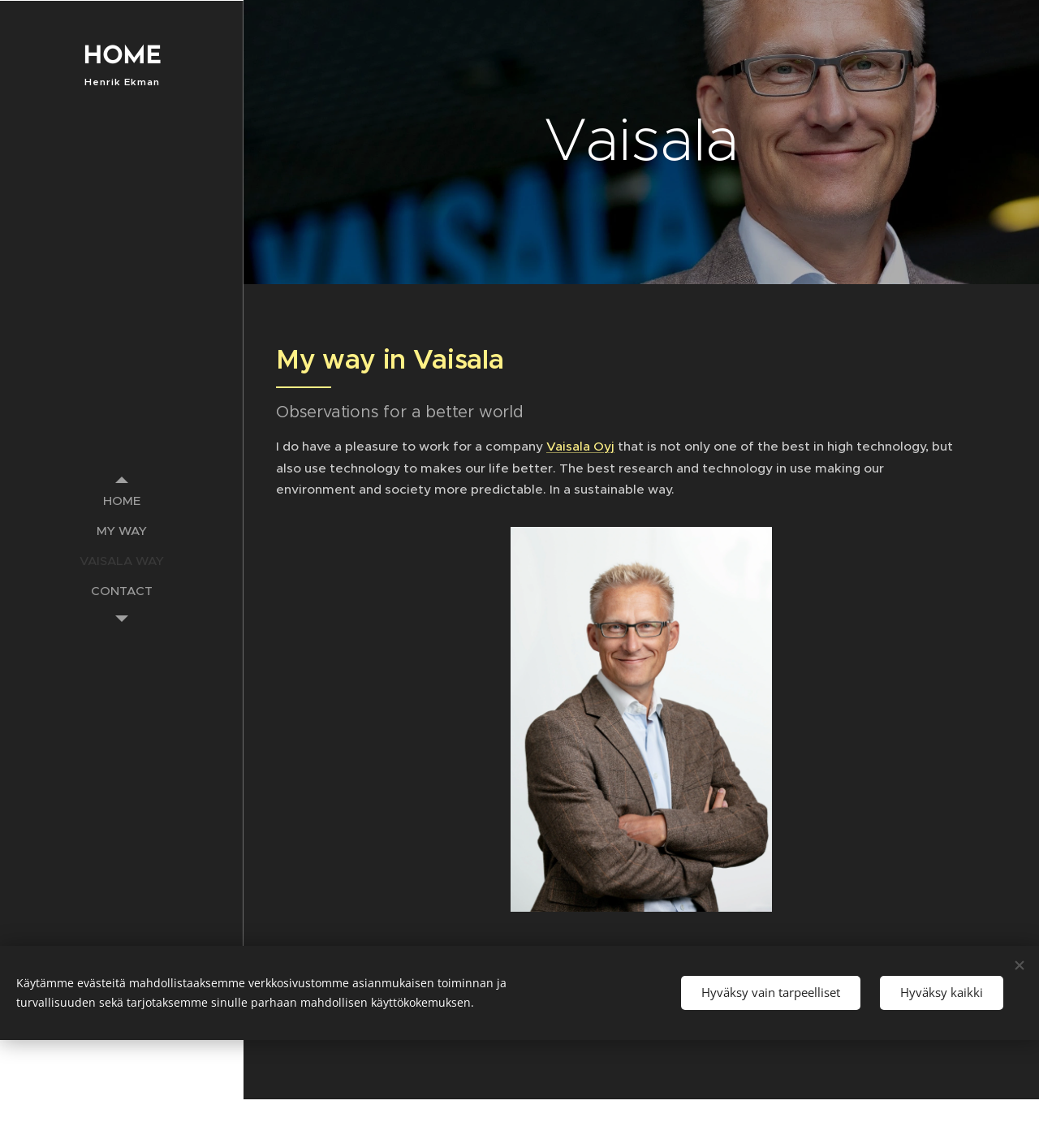Locate the bounding box coordinates of the clickable region to complete the following instruction: "visit Henrik Ekman's personal page."

[0.005, 0.453, 0.23, 0.47]